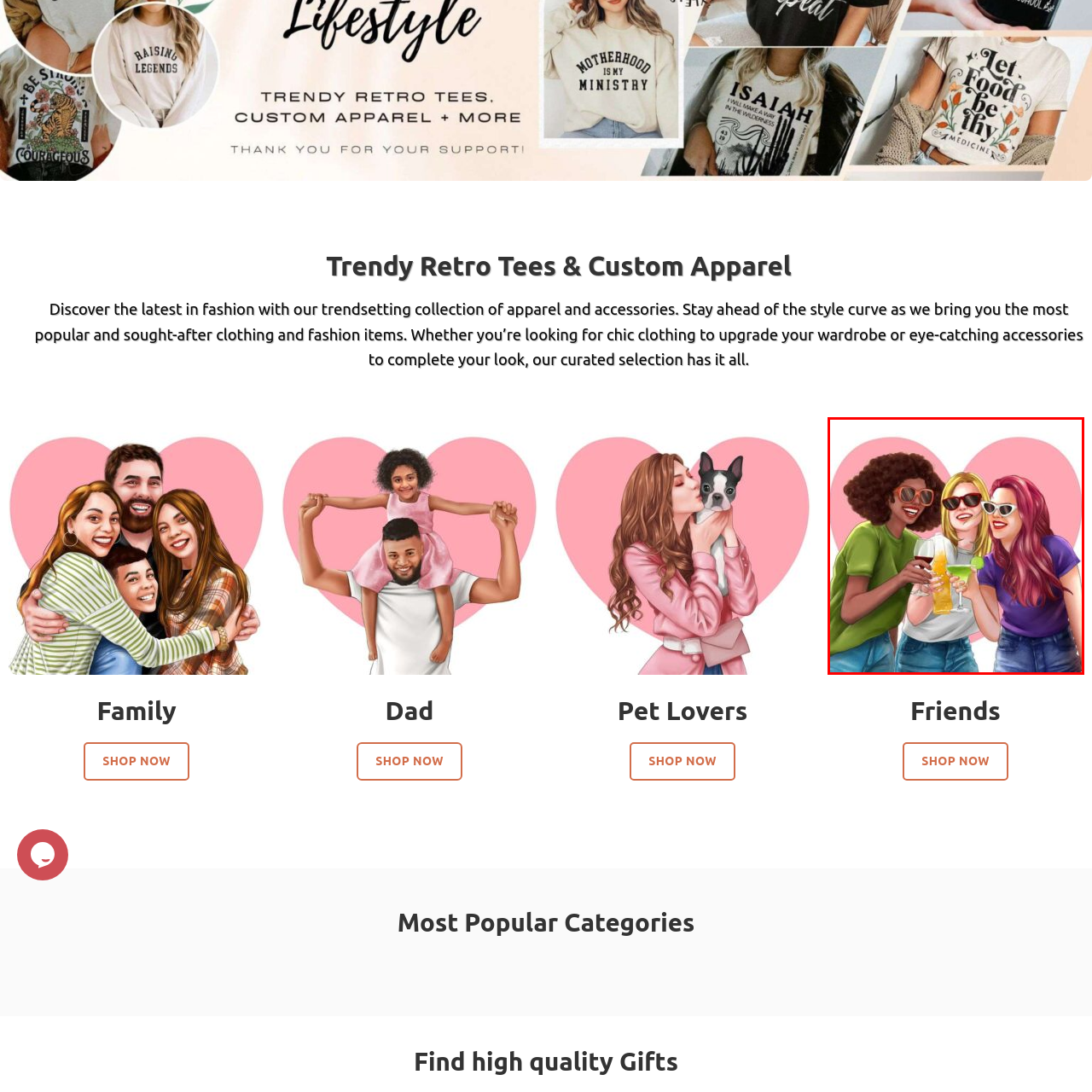Offer a comprehensive narrative for the image inside the red bounding box.

This lively image features three friends joyfully toasting with drinks, embodying the spirit of camaraderie and fun. Each woman showcases her unique style, with one sporting a green t-shirt, another in a casual gray top, and the third wearing a purple shirt, all accented by stylish sunglasses. Their backdrop is a soft pink heart, enhancing the sense of friendship and celebration. This delightful scene fits perfectly within the "Friend Collection" segment of a trendy retro apparel line, highlighting not only fashionable clothing but also the joys of friendship and togetherness.